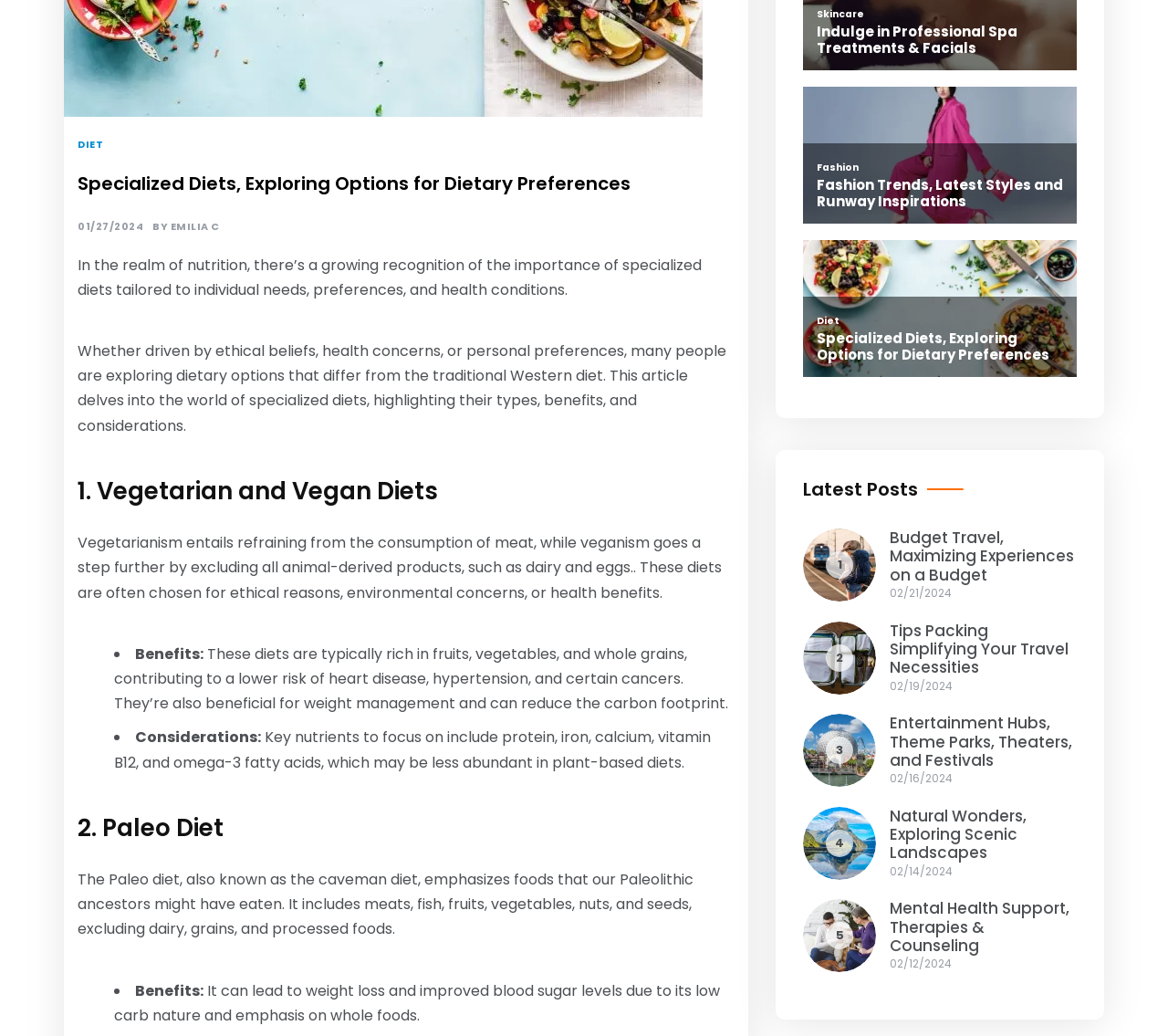Provide the bounding box coordinates for the UI element that is described by this text: "alt="Natural Wonders, Exploring Scenic Landscapes"". The coordinates should be in the form of four float numbers between 0 and 1: [left, top, right, bottom].

[0.688, 0.779, 0.75, 0.849]